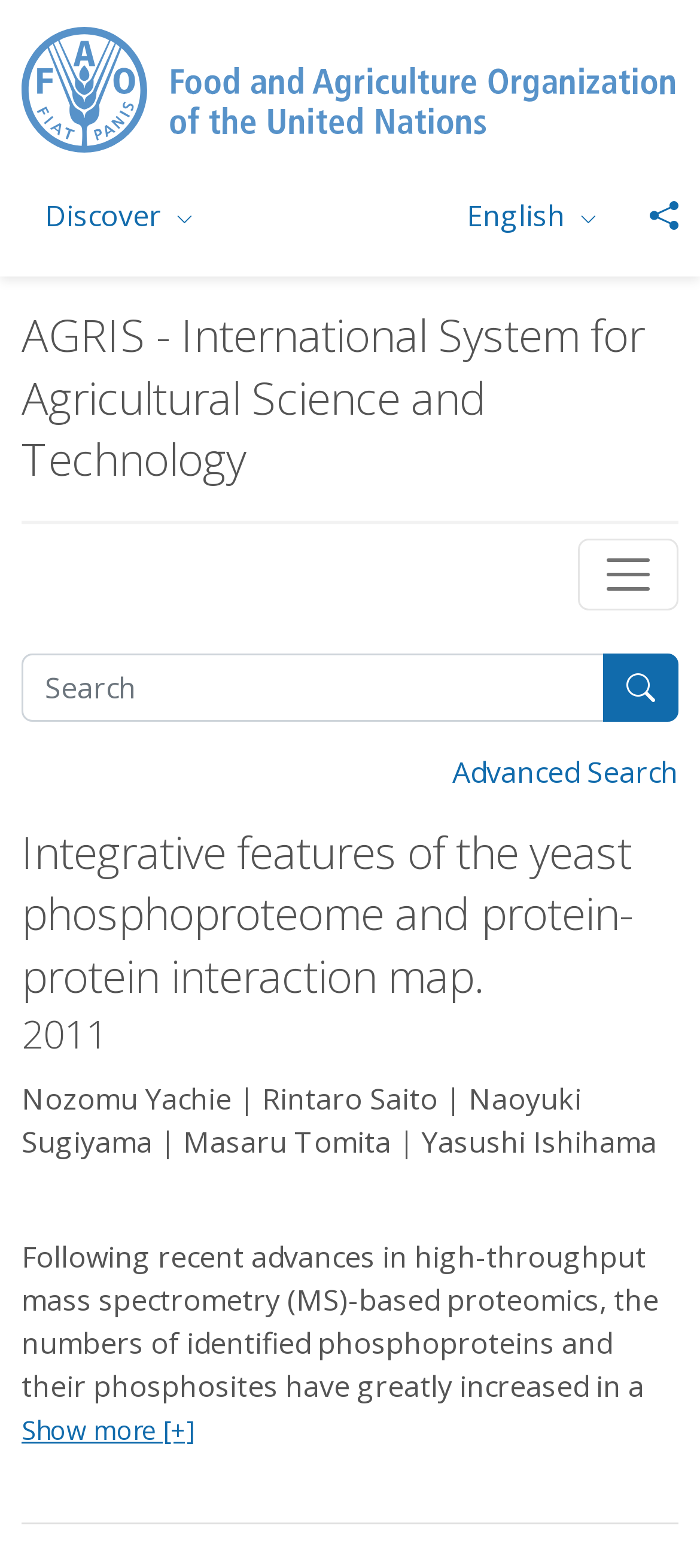Provide the bounding box coordinates of the UI element that matches the description: "aria-label="Toggle navigation"".

[0.826, 0.343, 0.969, 0.389]